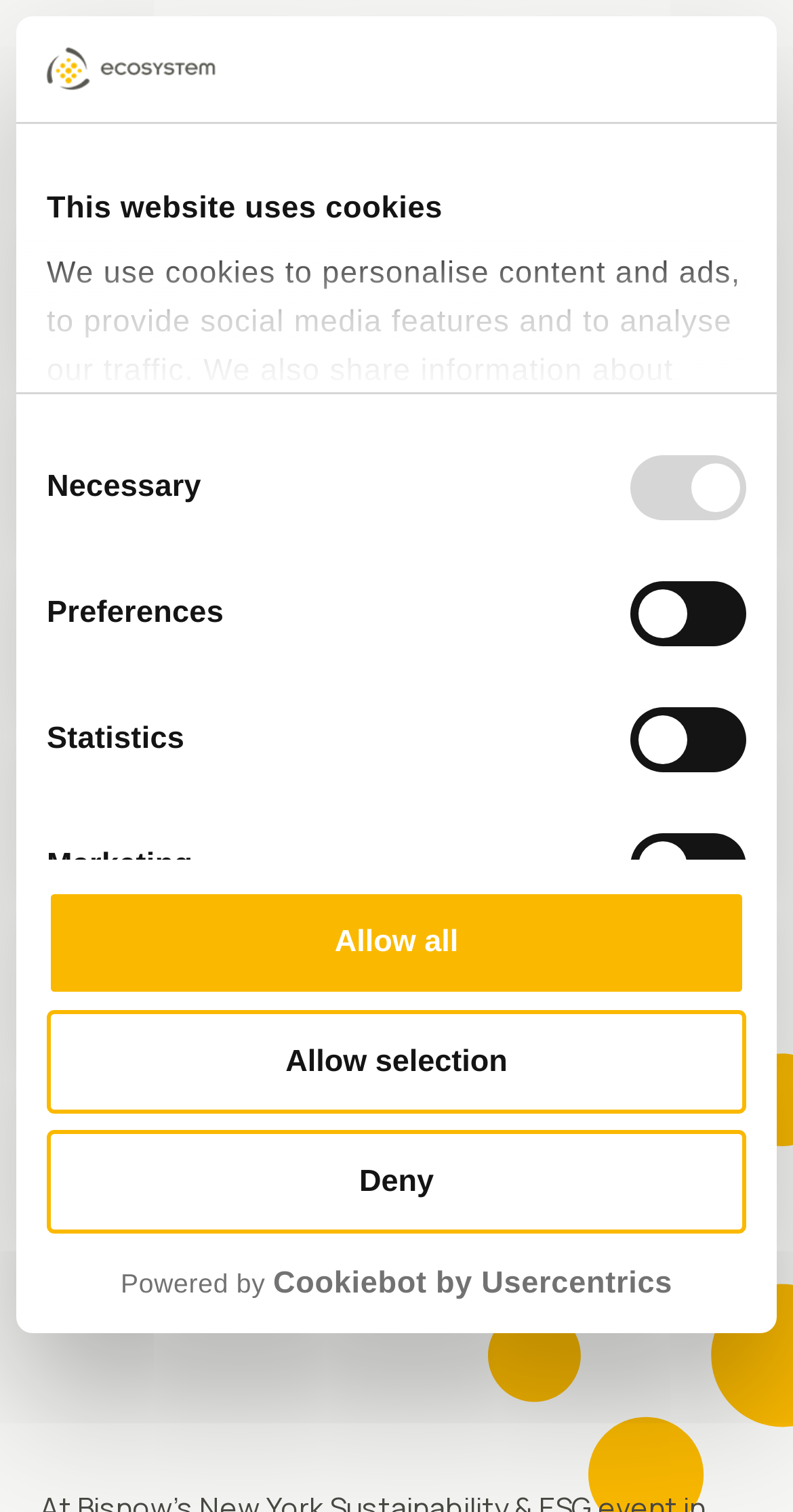Find the bounding box coordinates of the element's region that should be clicked in order to follow the given instruction: "Click the Confirm button". The coordinates should consist of four float numbers between 0 and 1, i.e., [left, top, right, bottom].

[0.419, 0.037, 0.897, 0.114]